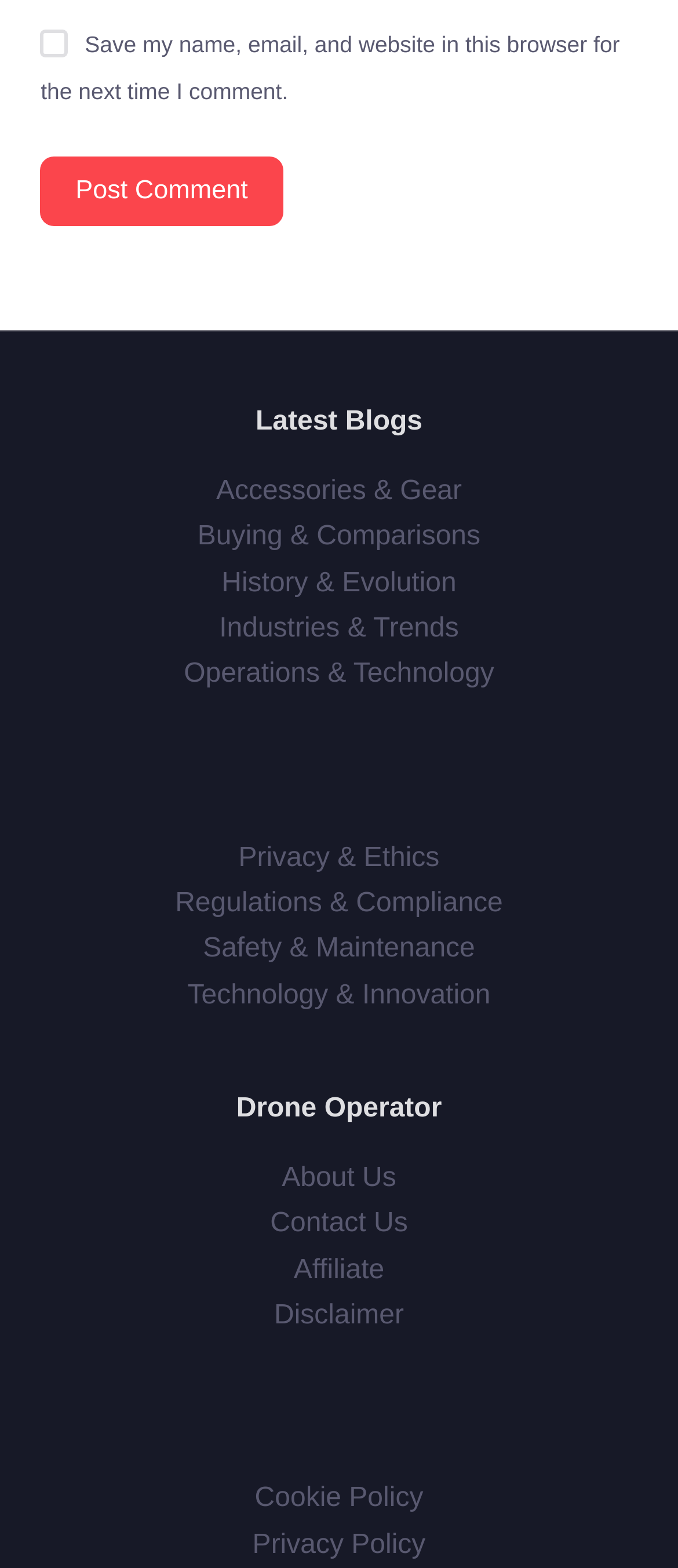Given the description "Disclaimer", determine the bounding box of the corresponding UI element.

[0.404, 0.83, 0.596, 0.849]